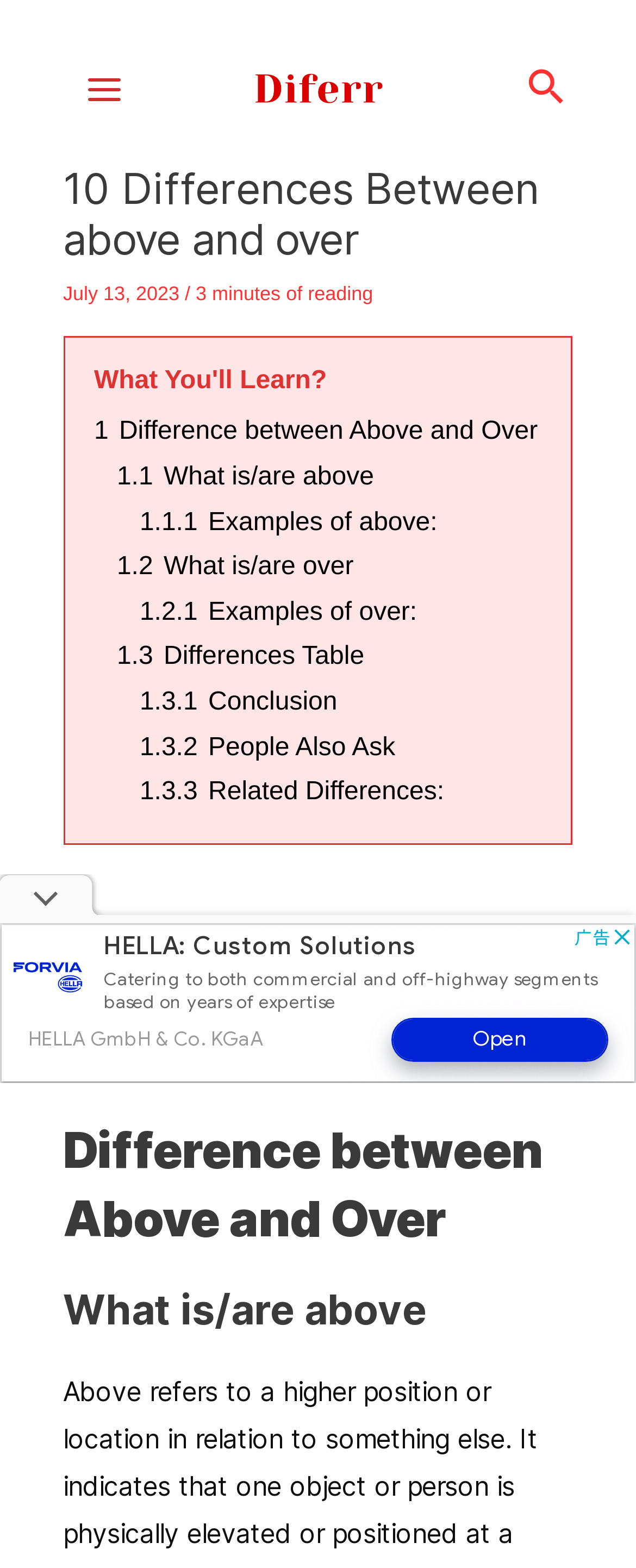What is the first subtopic discussed in the article?
Could you please answer the question thoroughly and with as much detail as possible?

I found the first subtopic by looking at the table of contents on the left side of the webpage, where it lists the different sections of the article. The first subtopic is 'What is/are above'.